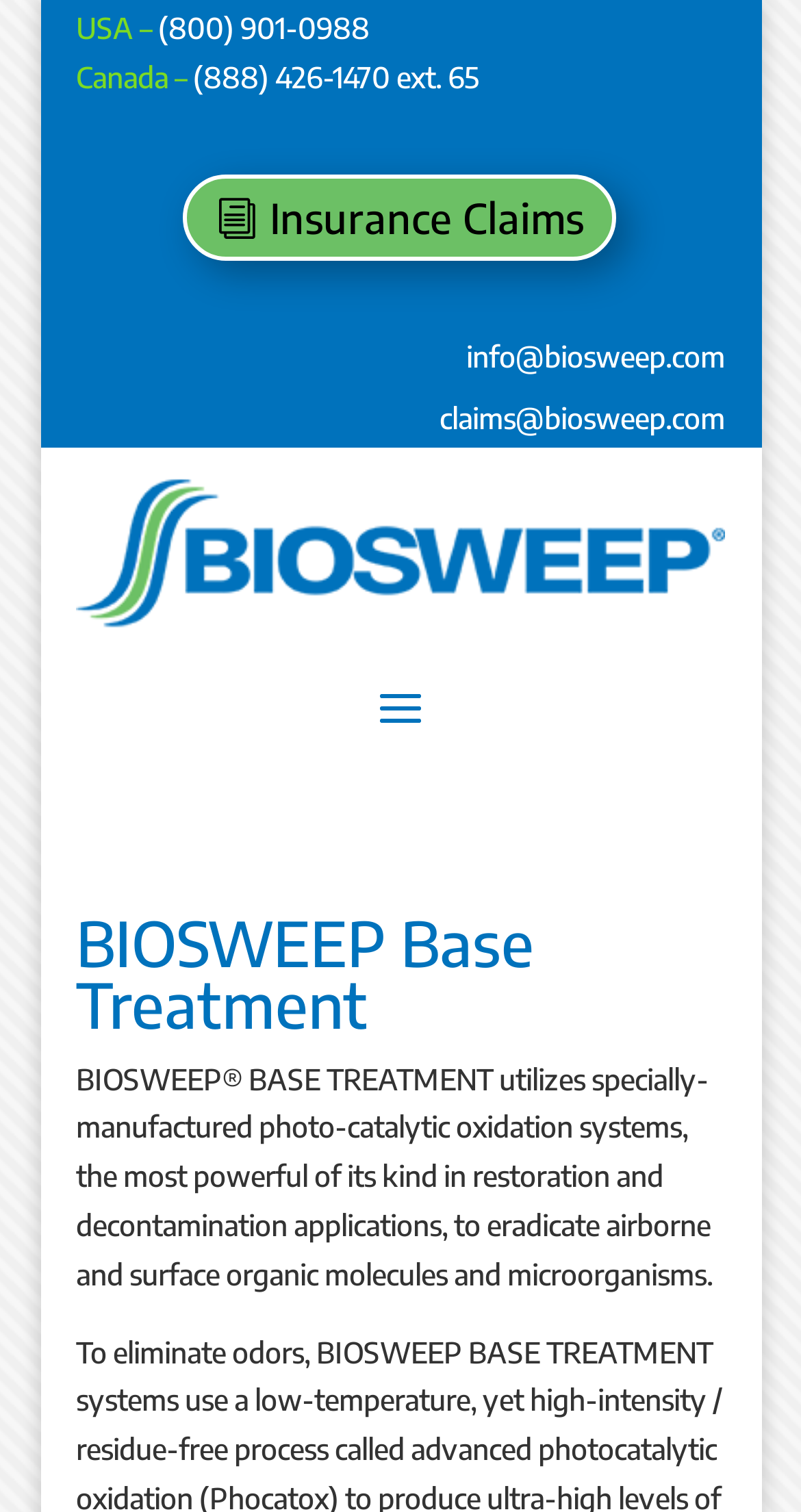Generate a comprehensive caption for the webpage you are viewing.

The webpage is about BioSweep Base Treatment, a service that permanently removes odor from homes, cars, or workplaces. At the top left of the page, there is a section with contact information, including phone numbers for the USA and Canada, and email addresses for general inquiries and insurance claims. 

Below the contact information, there is a prominent link to "Insurance Claims" at the top center of the page. To the right of this link, there are two more email addresses, one for general information and another for claims.

Further down, there is a large image that spans almost the entire width of the page, taking up a significant portion of the top half of the page. 

Below the image, there is a heading that reads "BIOSWEEP Base Treatment" in a prominent font. Underneath this heading, there is a paragraph of text that describes the BioSweep Base Treatment process, explaining that it uses photo-catalytic oxidation systems to eradicate airborne and surface organic molecules and microorganisms.